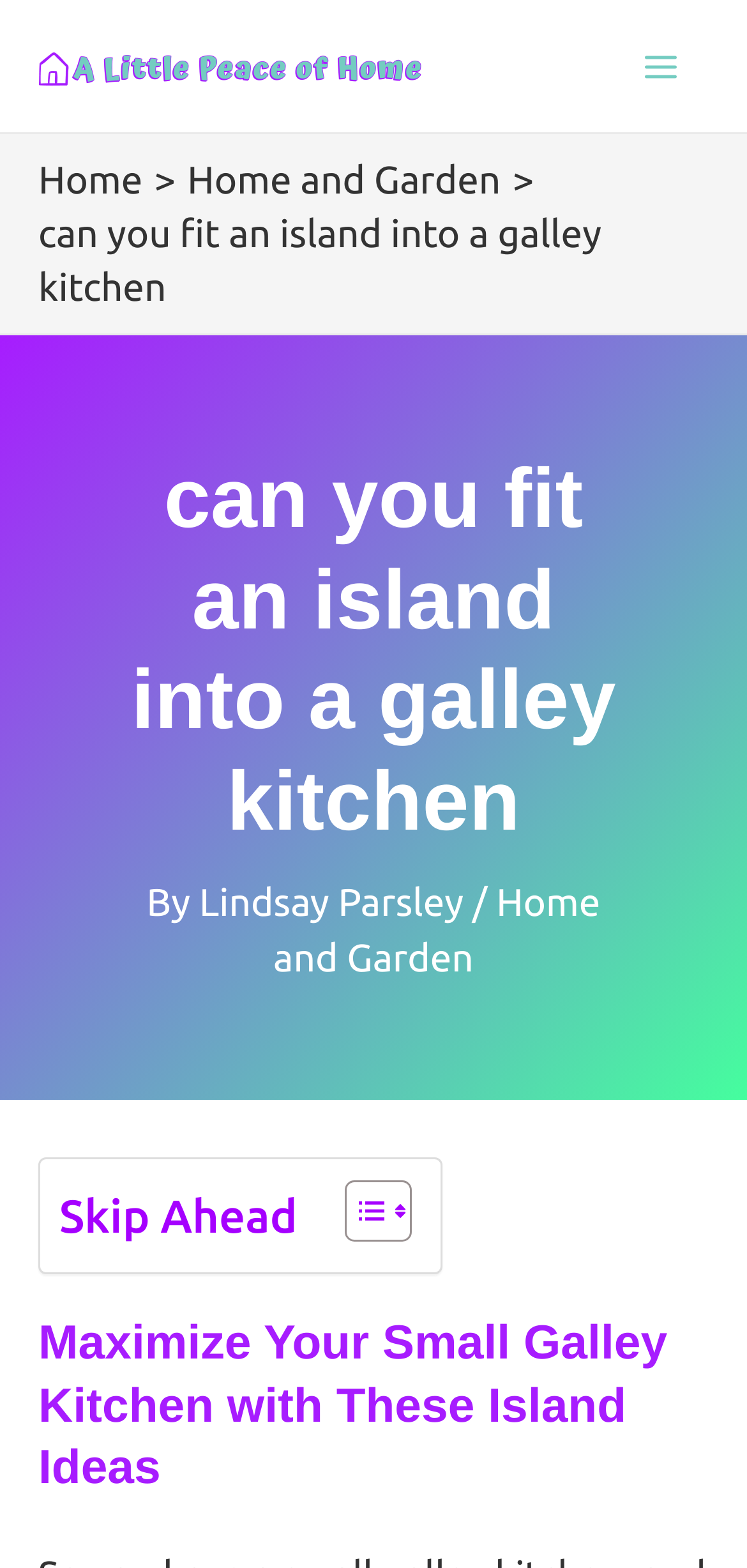What is the title of the subheading in the article?
Please answer the question with a detailed response using the information from the screenshot.

The subheading can be found below the main heading, and it is a larger text that summarizes the content of the article.